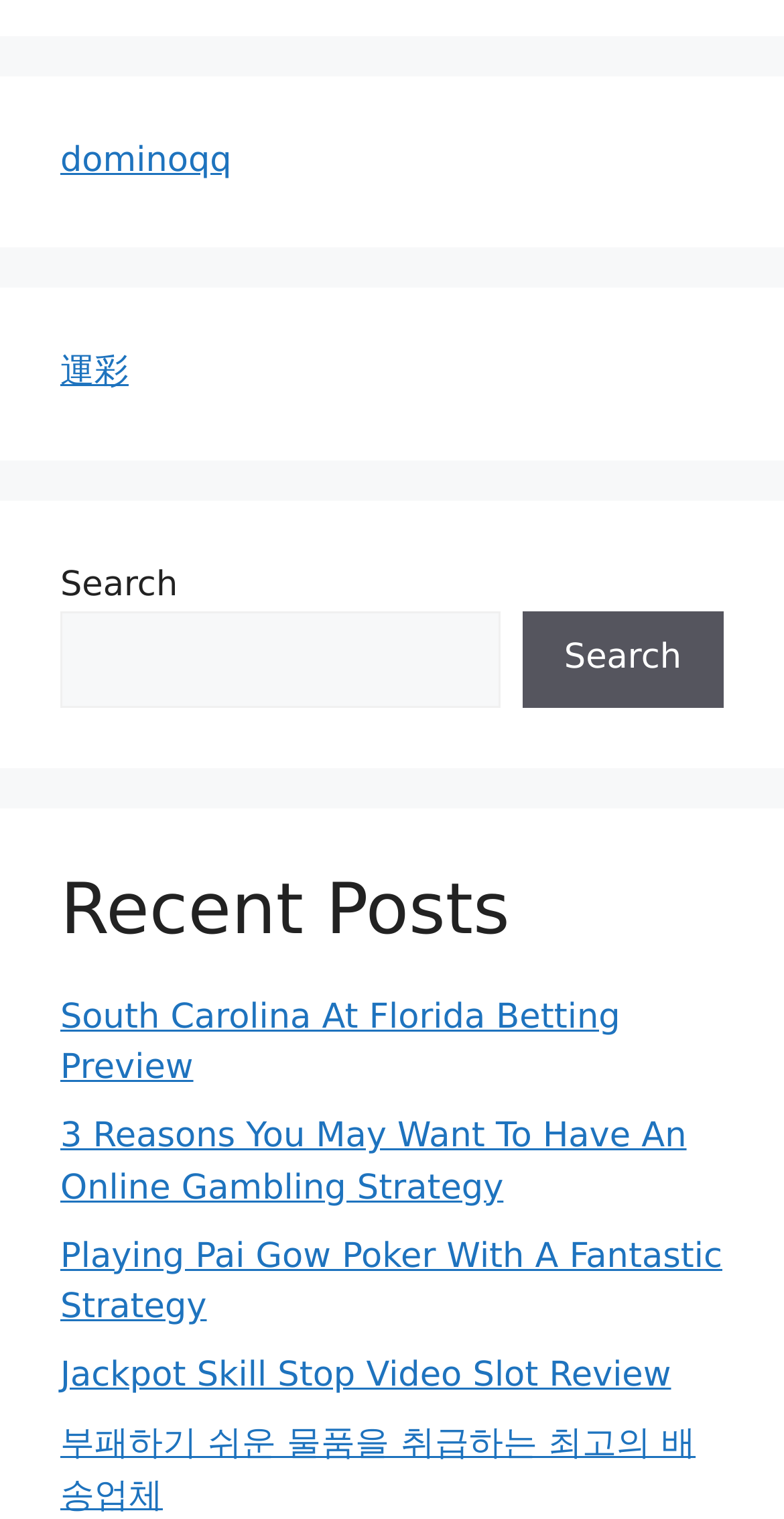Please identify the bounding box coordinates of the clickable area that will allow you to execute the instruction: "Go to '運彩'".

[0.077, 0.232, 0.164, 0.258]